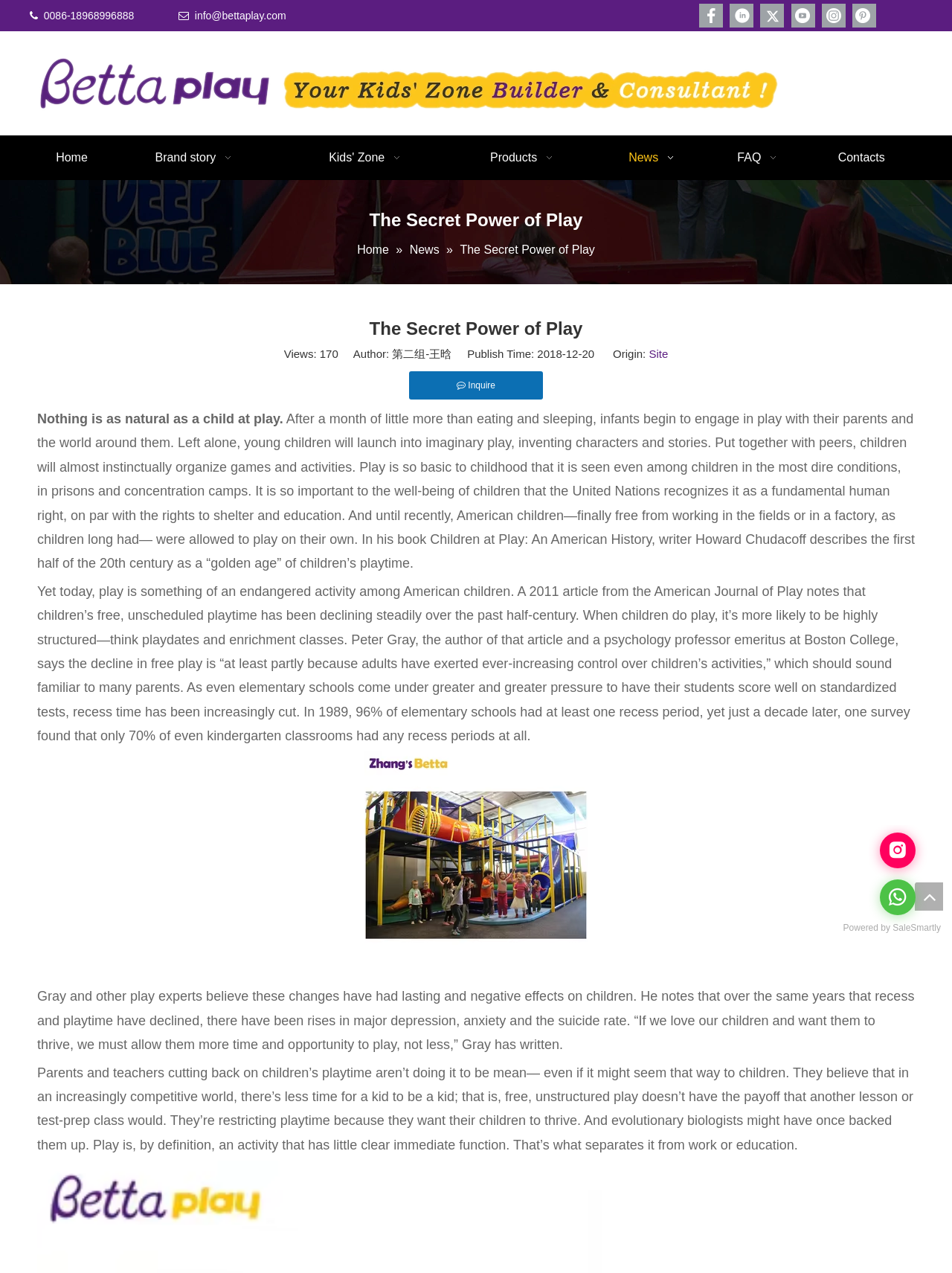Please determine the bounding box coordinates of the element's region to click for the following instruction: "Contact us".

[0.852, 0.106, 0.958, 0.141]